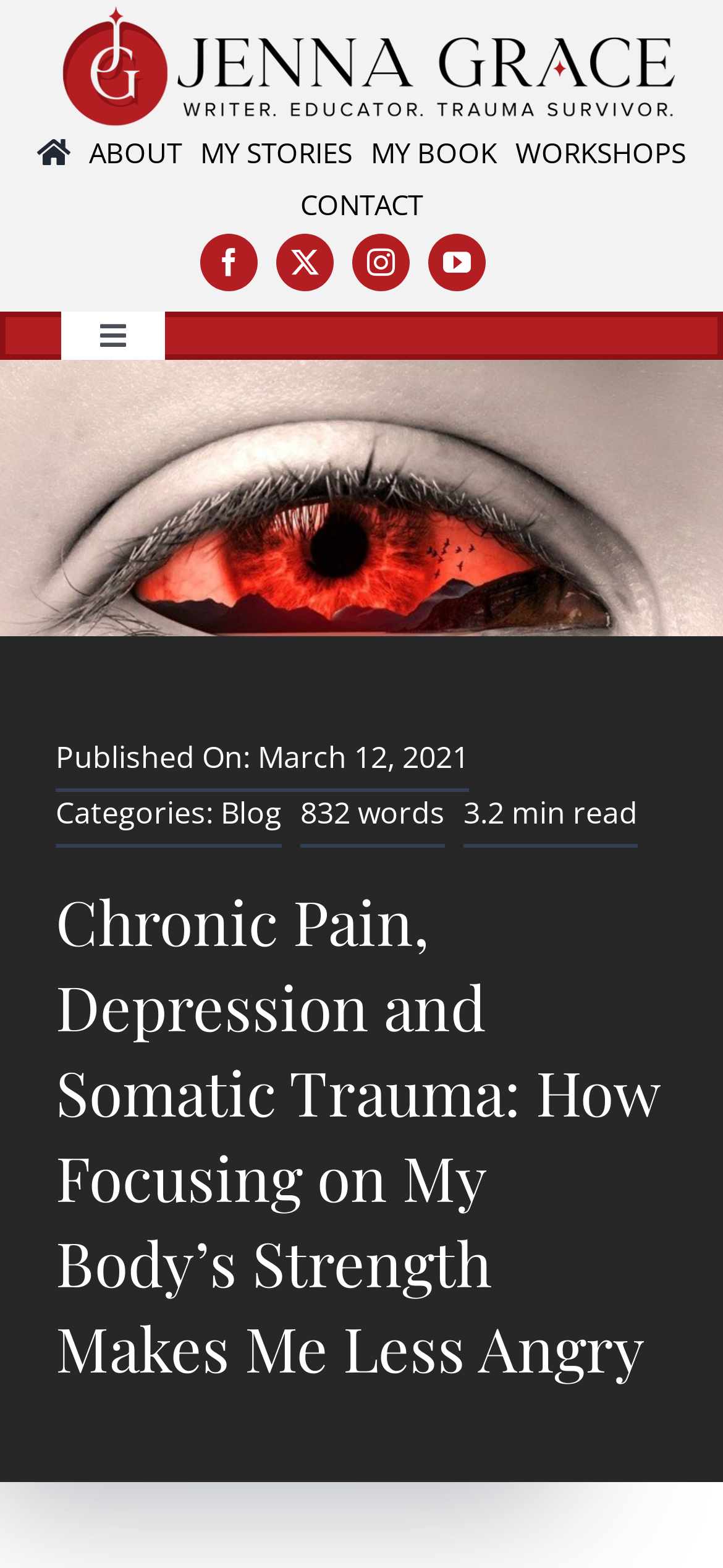Please locate the bounding box coordinates of the element that should be clicked to achieve the given instruction: "read blog posts".

[0.0, 0.238, 1.0, 0.315]